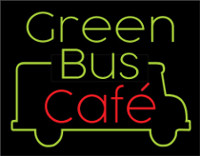Based on the image, provide a detailed response to the question:
What is the color of the text 'Café' in the sign?

According to the caption, the café name is presented in an eye-catching combination of green and red text, with 'Green Bus' illuminated in green and 'Café' boldly in red, which implies that the text 'Café' is in red color.